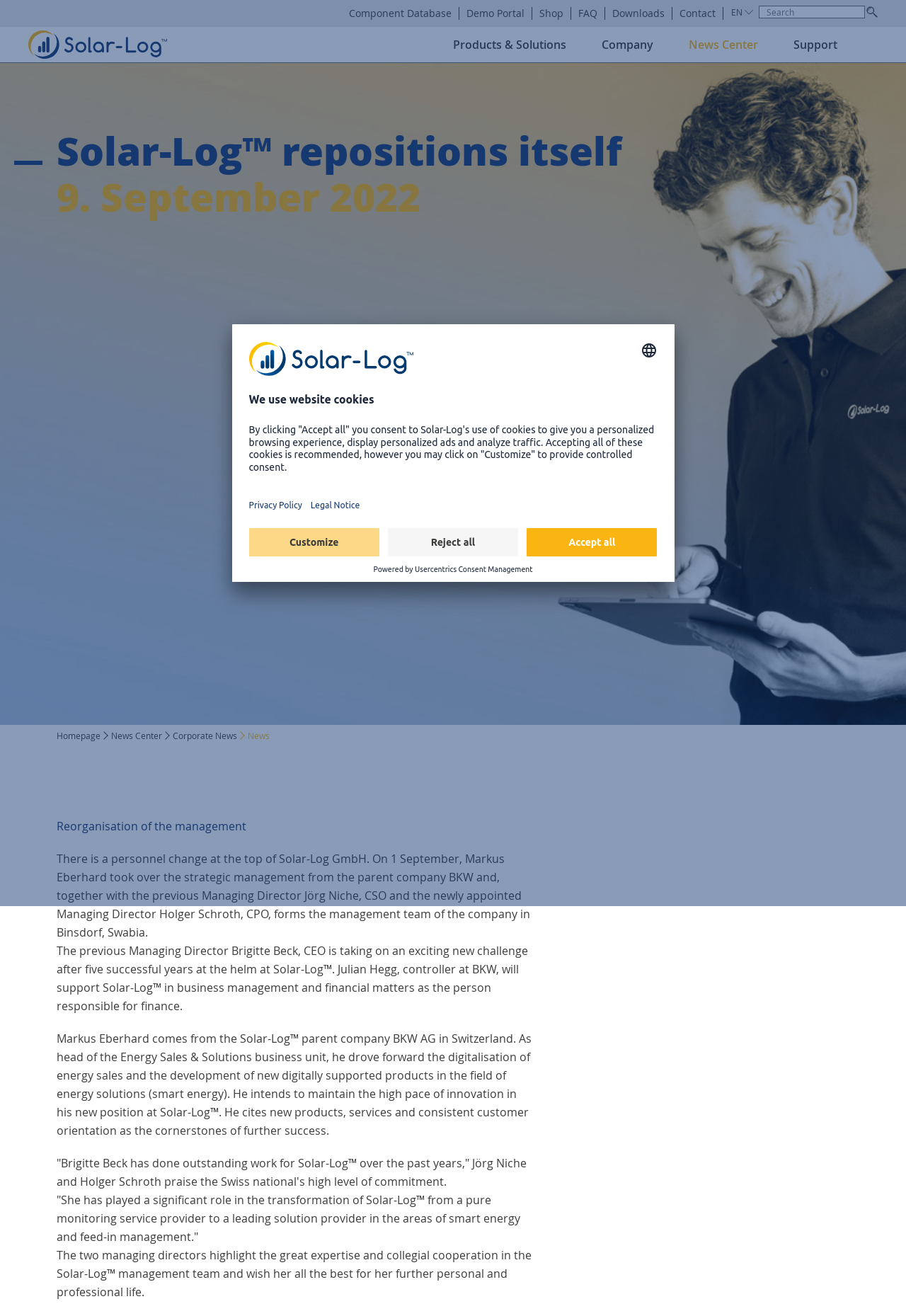Predict the bounding box coordinates of the area that should be clicked to accomplish the following instruction: "Open Demo Portal". The bounding box coordinates should consist of four float numbers between 0 and 1, i.e., [left, top, right, bottom].

[0.515, 0.005, 0.579, 0.015]